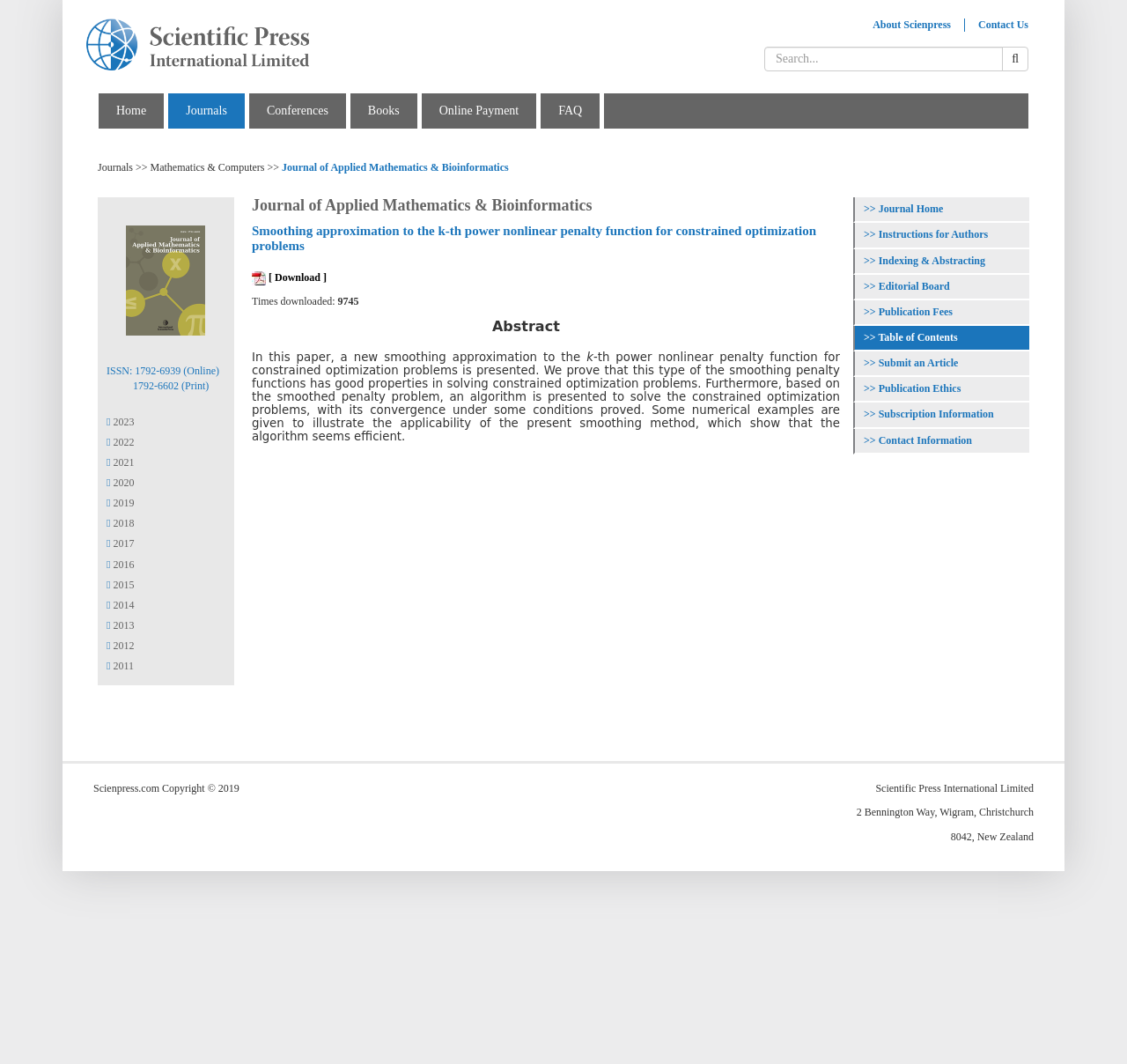Given the webpage screenshot and the description, determine the bounding box coordinates (top-left x, top-left y, bottom-right x, bottom-right y) that define the location of the UI element matching this description: 2012

[0.095, 0.601, 0.119, 0.613]